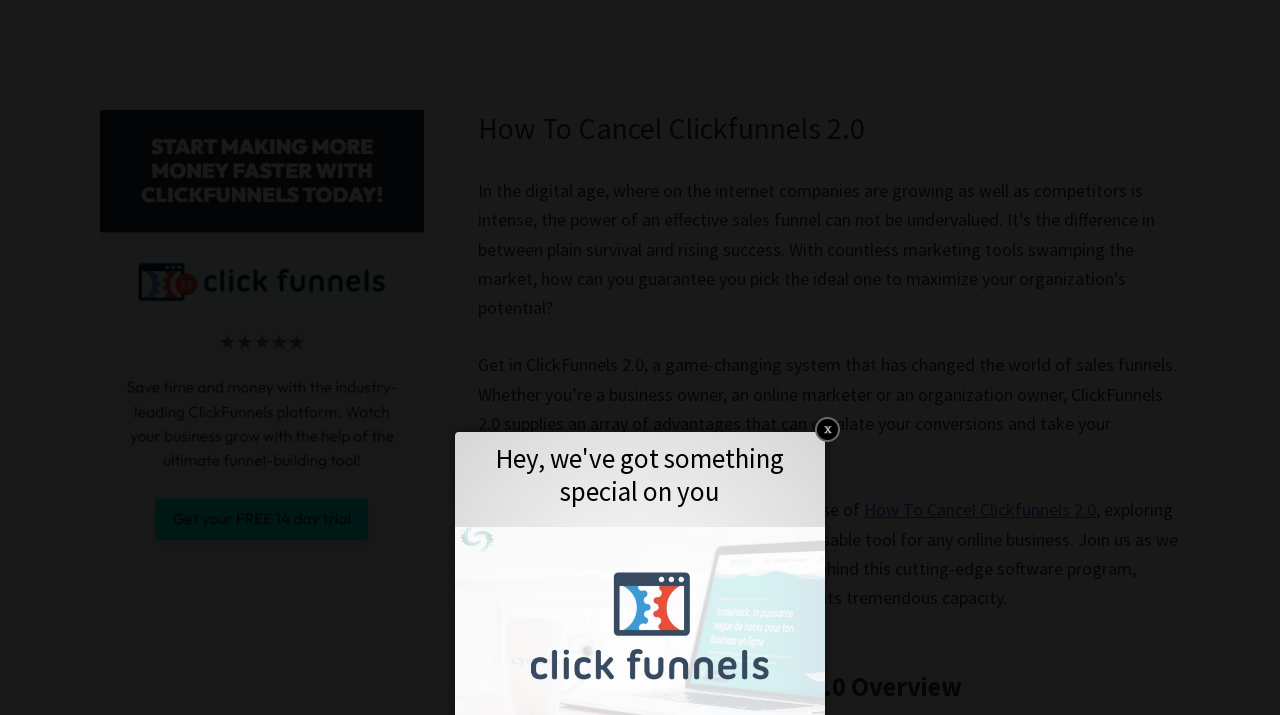From the given element description: "Facebook", find the bounding box for the UI element. Provide the coordinates as four float numbers between 0 and 1, in the order [left, top, right, bottom].

None